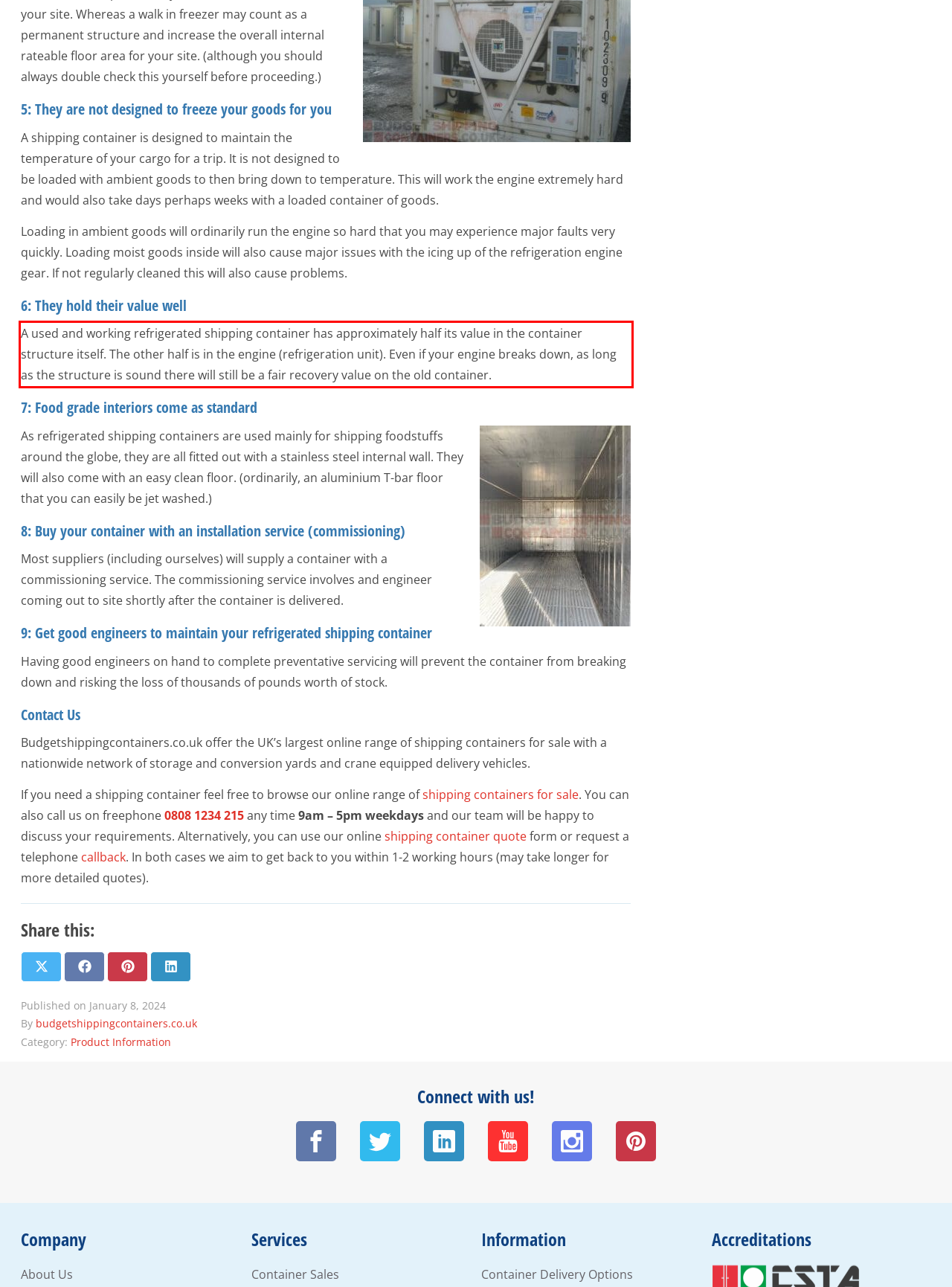There is a screenshot of a webpage with a red bounding box around a UI element. Please use OCR to extract the text within the red bounding box.

A used and working refrigerated shipping container has approximately half its value in the container structure itself. The other half is in the engine (refrigeration unit). Even if your engine breaks down, as long as the structure is sound there will still be a fair recovery value on the old container.